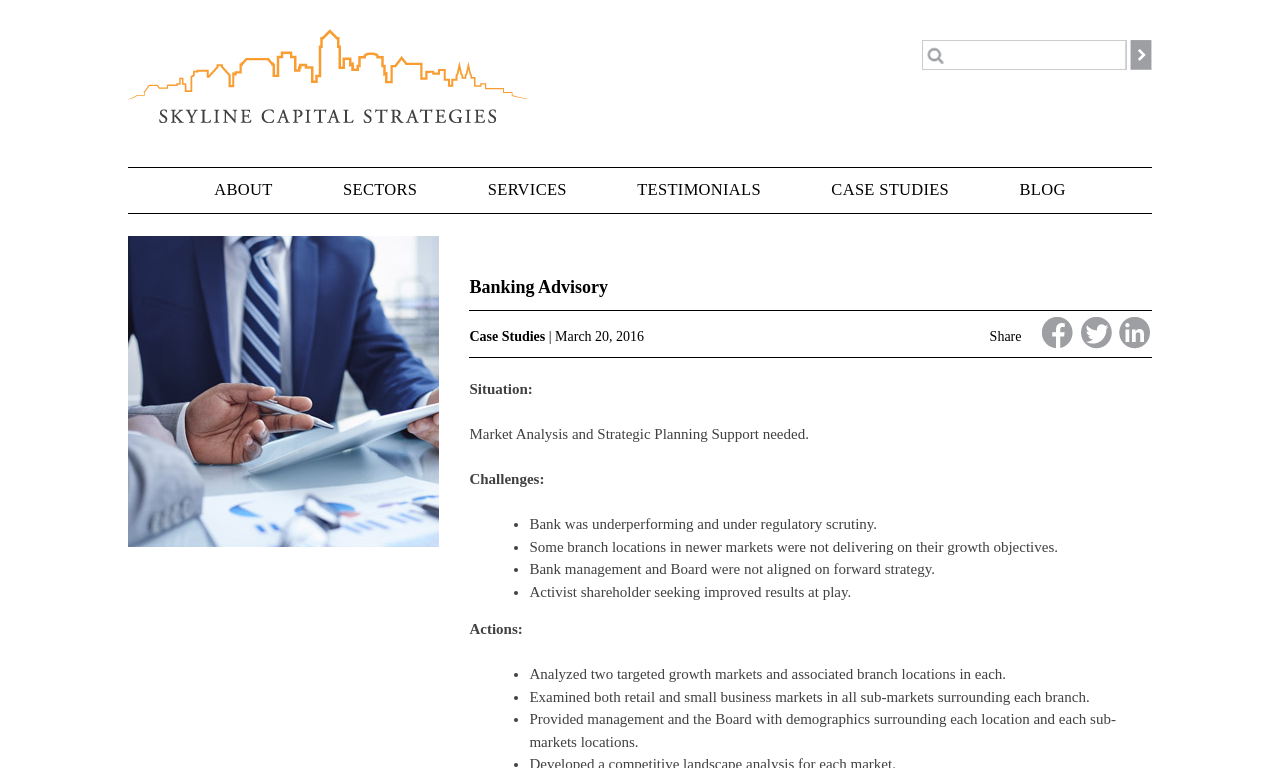Please study the image and answer the question comprehensively:
What is the name of the company?

The name of the company can be found at the top of the webpage, which is 'Banking Advisory - Skyline Capital Strategies, LLC'. This is the root element of the webpage, indicating that it is the main title of the webpage.